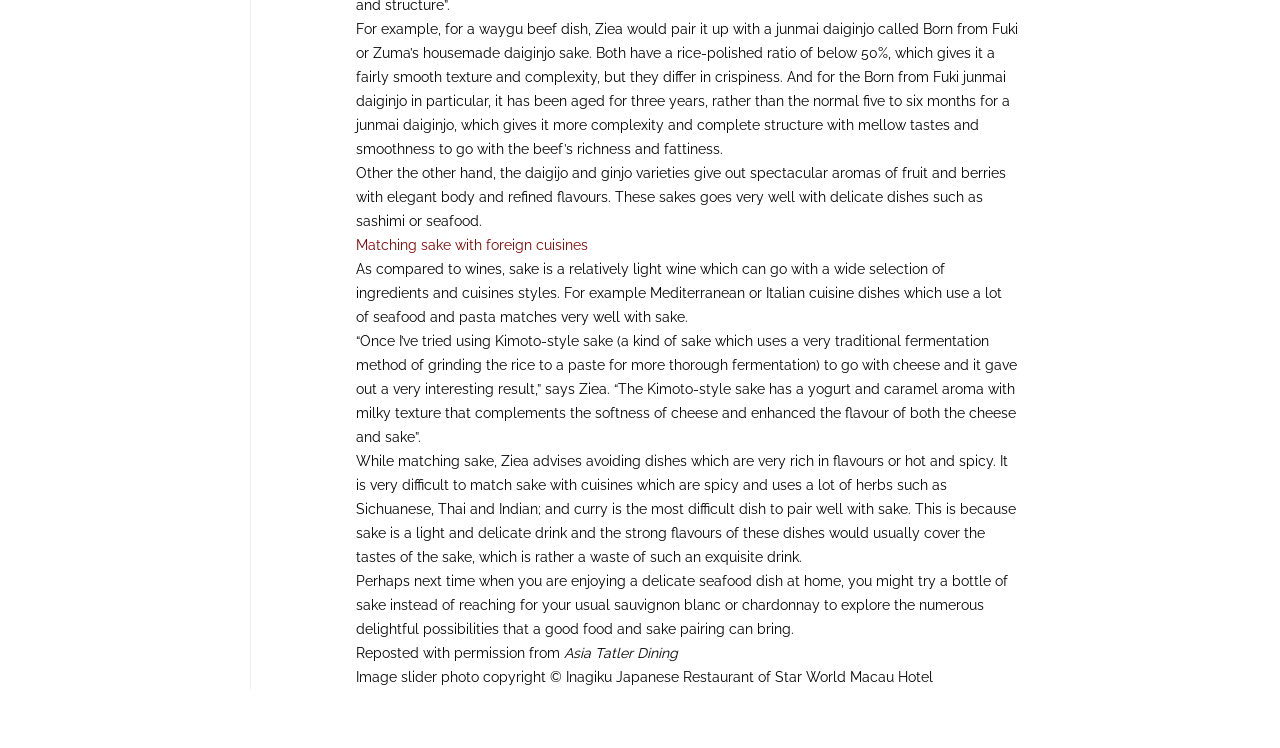Using a single word or phrase, answer the following question: 
What is the characteristic of Kimoto-style sake?

Yogurt and caramel aroma